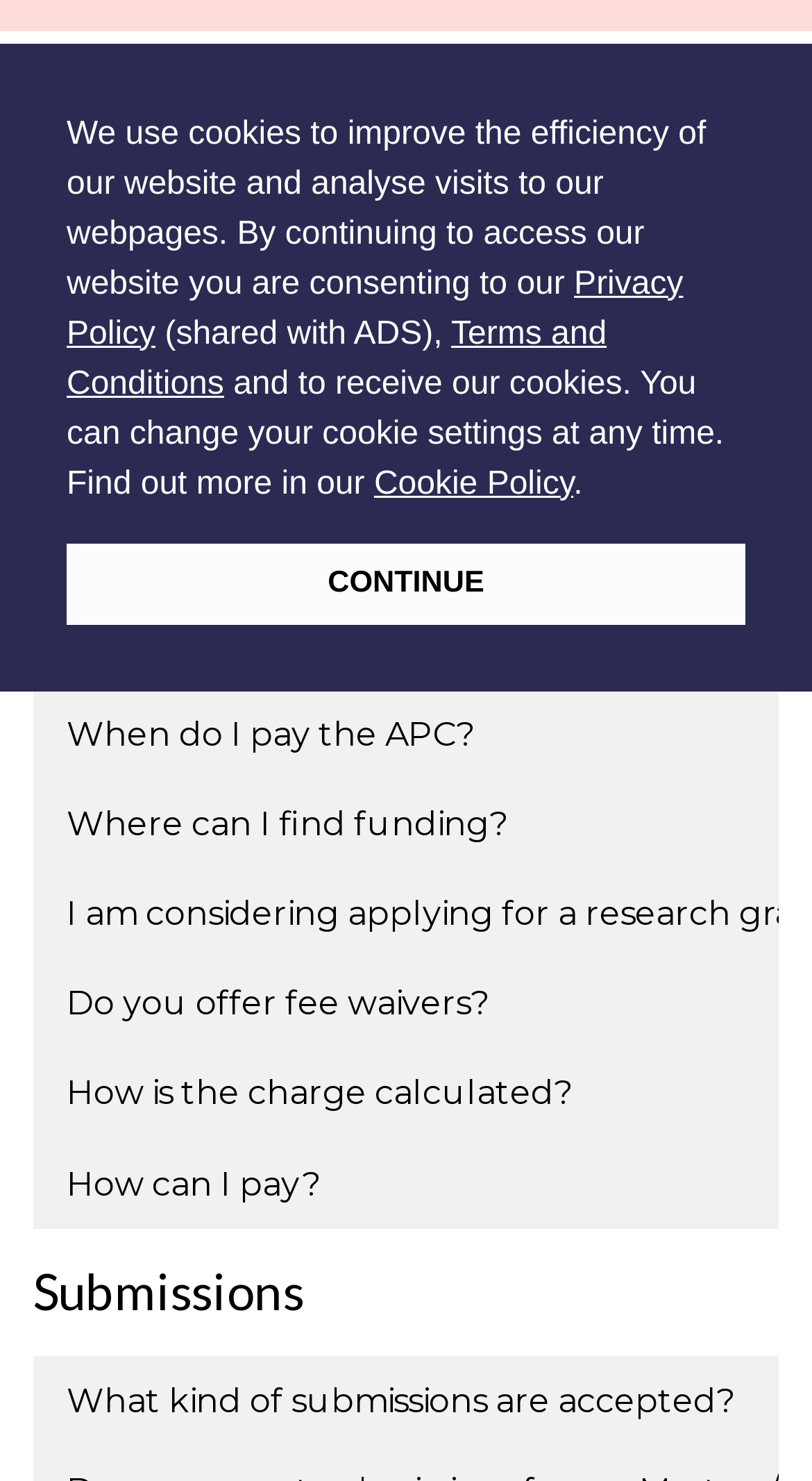Identify the bounding box of the UI element that matches this description: "How can I pay?".

[0.041, 0.769, 0.959, 0.829]